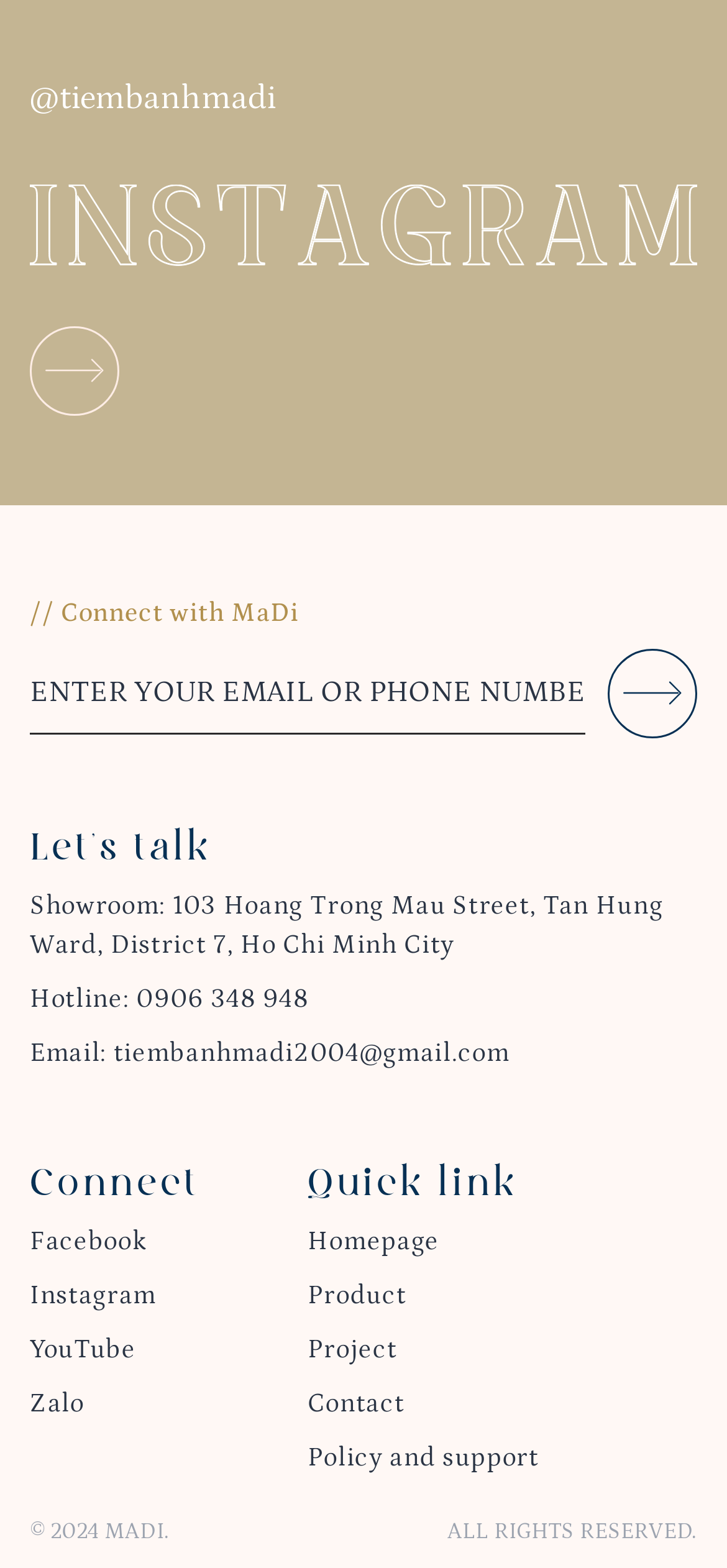With reference to the screenshot, provide a detailed response to the question below:
What is the location of the showroom?

The location '103 Hoang Trong Mau Street, Tan Hung Ward, District 7, Ho Chi Minh City' is mentioned in the link element with text 'Showroom: 103 Hoang Trong Mau Street, Tan Hung Ward, District 7, Ho Chi Minh City', which suggests that it is the location of the showroom.